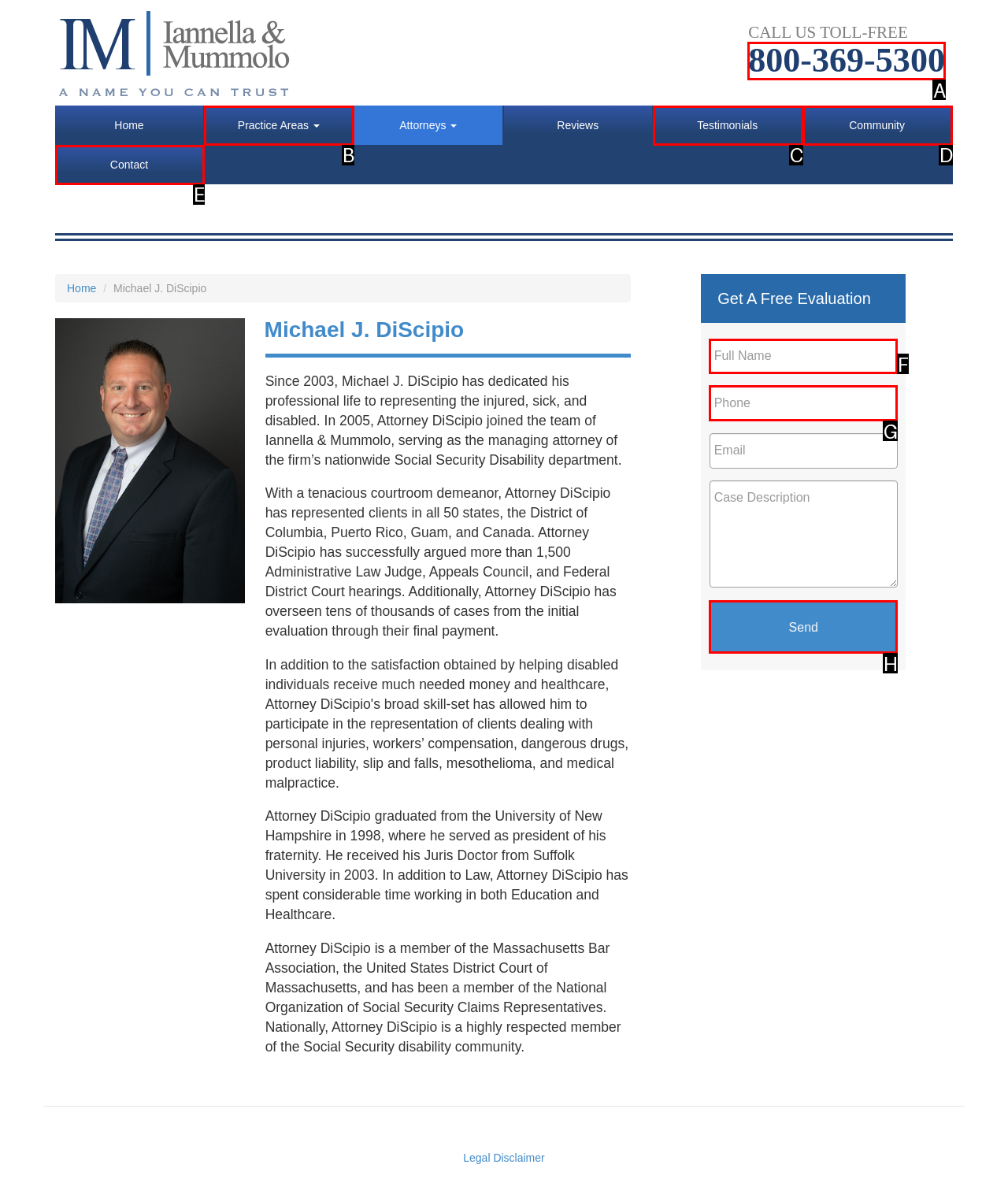Choose the letter of the element that should be clicked to complete the task: Call the toll-free number
Answer with the letter from the possible choices.

A